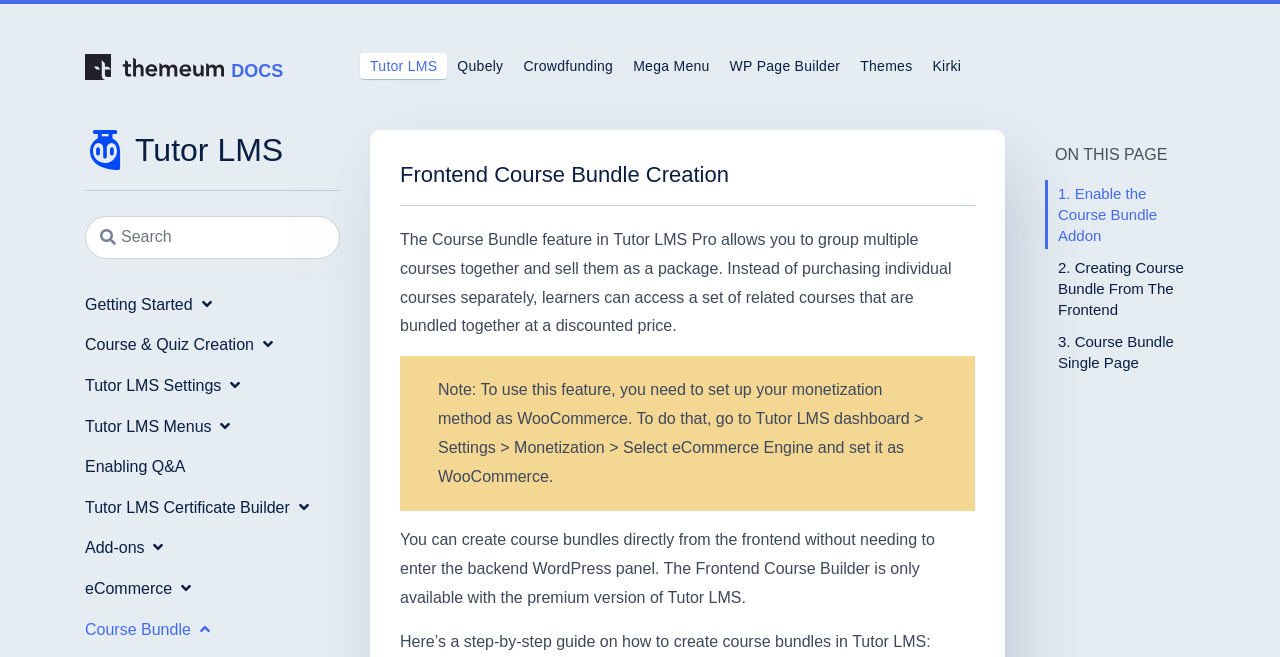What is the logo on the top left corner?
Answer the question with a single word or phrase, referring to the image.

Themeum Logo